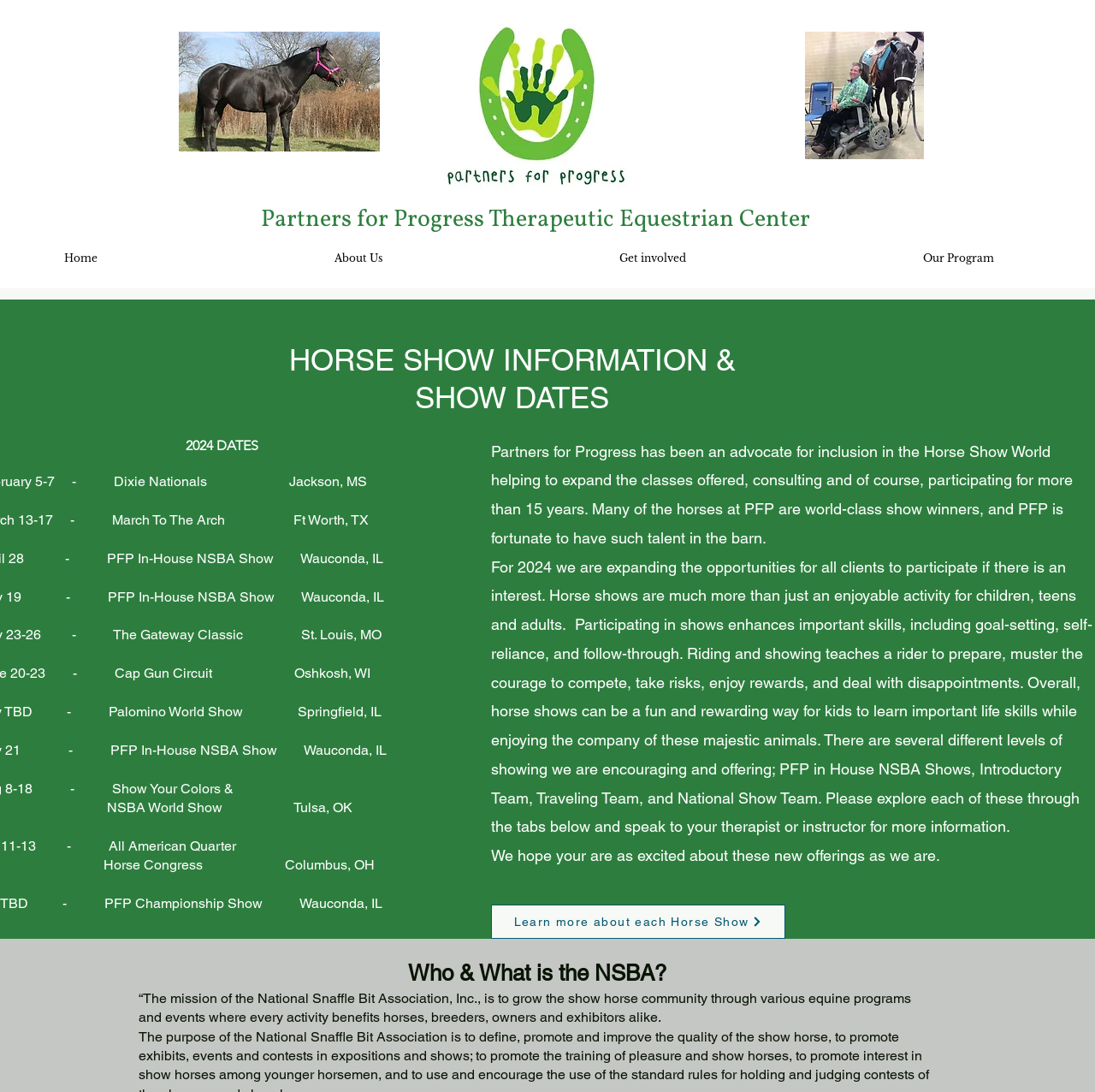Identify and provide the main heading of the webpage.

Partners for Progress Therapeutic Equestrian Center 